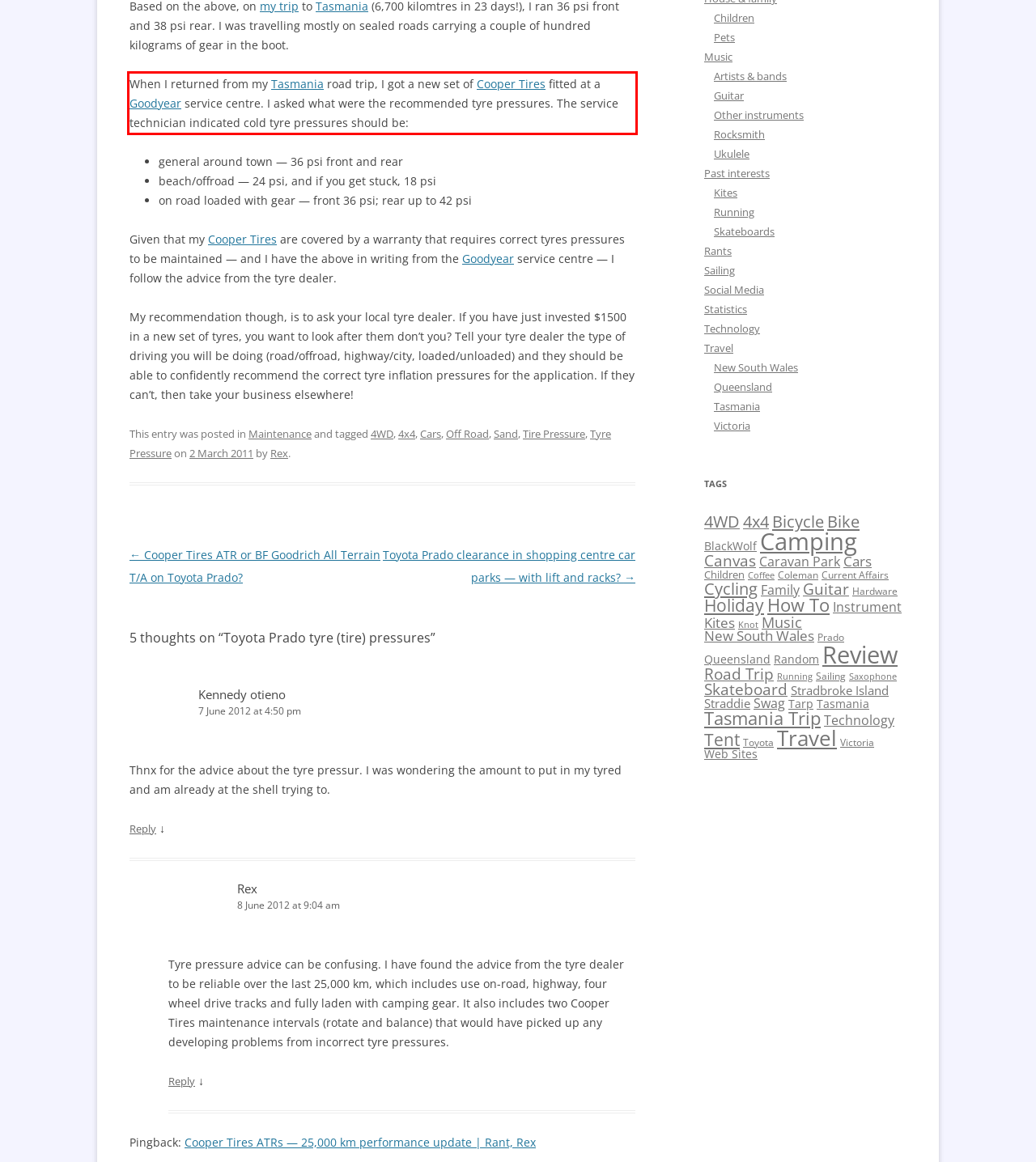You are given a screenshot with a red rectangle. Identify and extract the text within this red bounding box using OCR.

When I returned from my Tasmania road trip, I got a new set of Cooper Tires fitted at a Goodyear service centre. I asked what were the recommended tyre pressures. The service technician indicated cold tyre pressures should be: